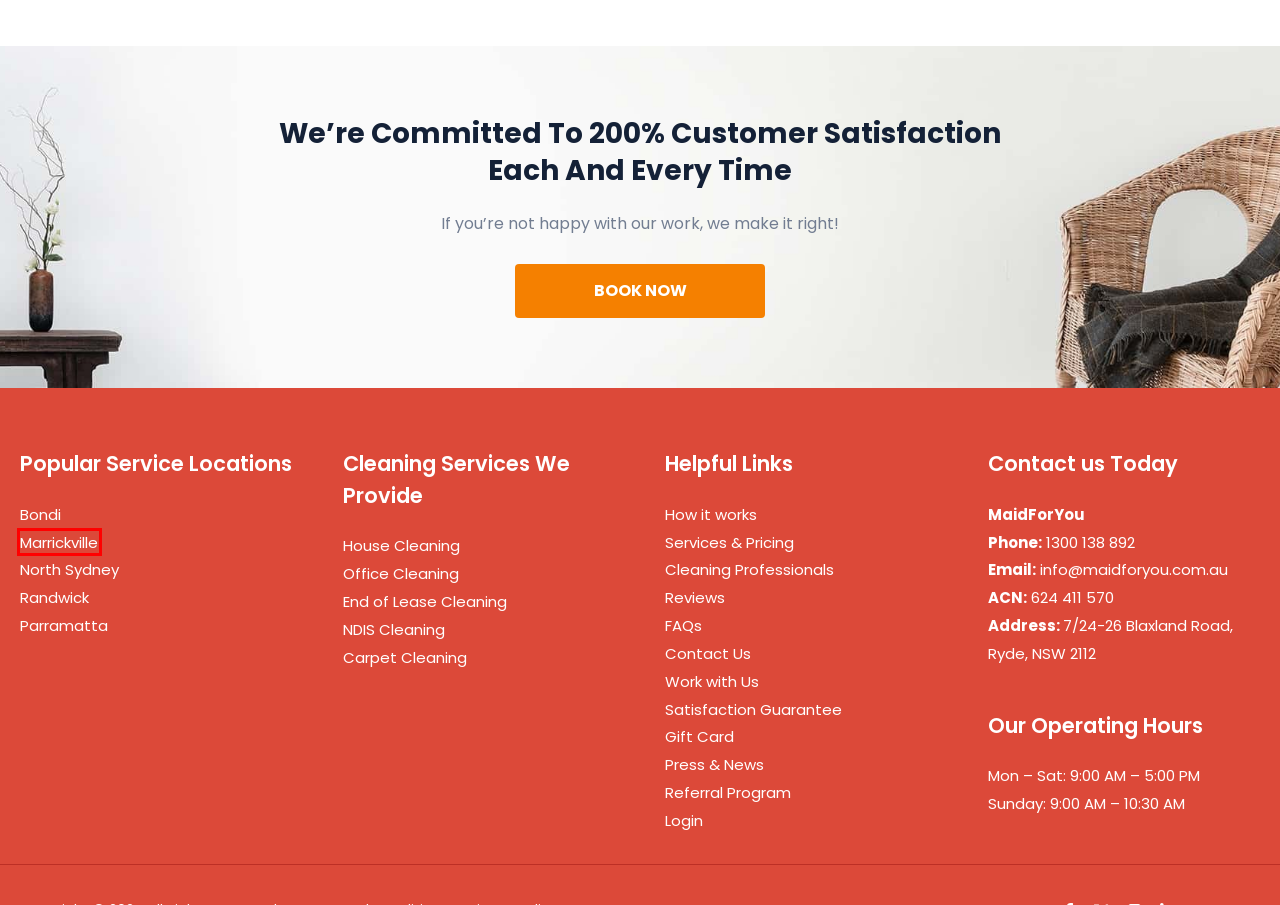You are given a screenshot of a webpage with a red bounding box around an element. Choose the most fitting webpage description for the page that appears after clicking the element within the red bounding box. Here are the candidates:
A. Contact Us | MaidForYou
B. NDIS Cleaning Sydney | MaidForYou
C. House Cleaning Marrickville | Get An Instant Price | MaidForYou
D. House Cleaning Randwick | Get An Instant Price | MaidForYou
E. Professional Carpet Cleaning Sydney | MaidForYou
F. Customer Reviews MaidForYou | House Cleaning Services
G. House Cleaning Bondi | Get An Instant Price | MaidForYou
H. House Cleaning North Sydney | Get An Instant Price | MaidForYou

C